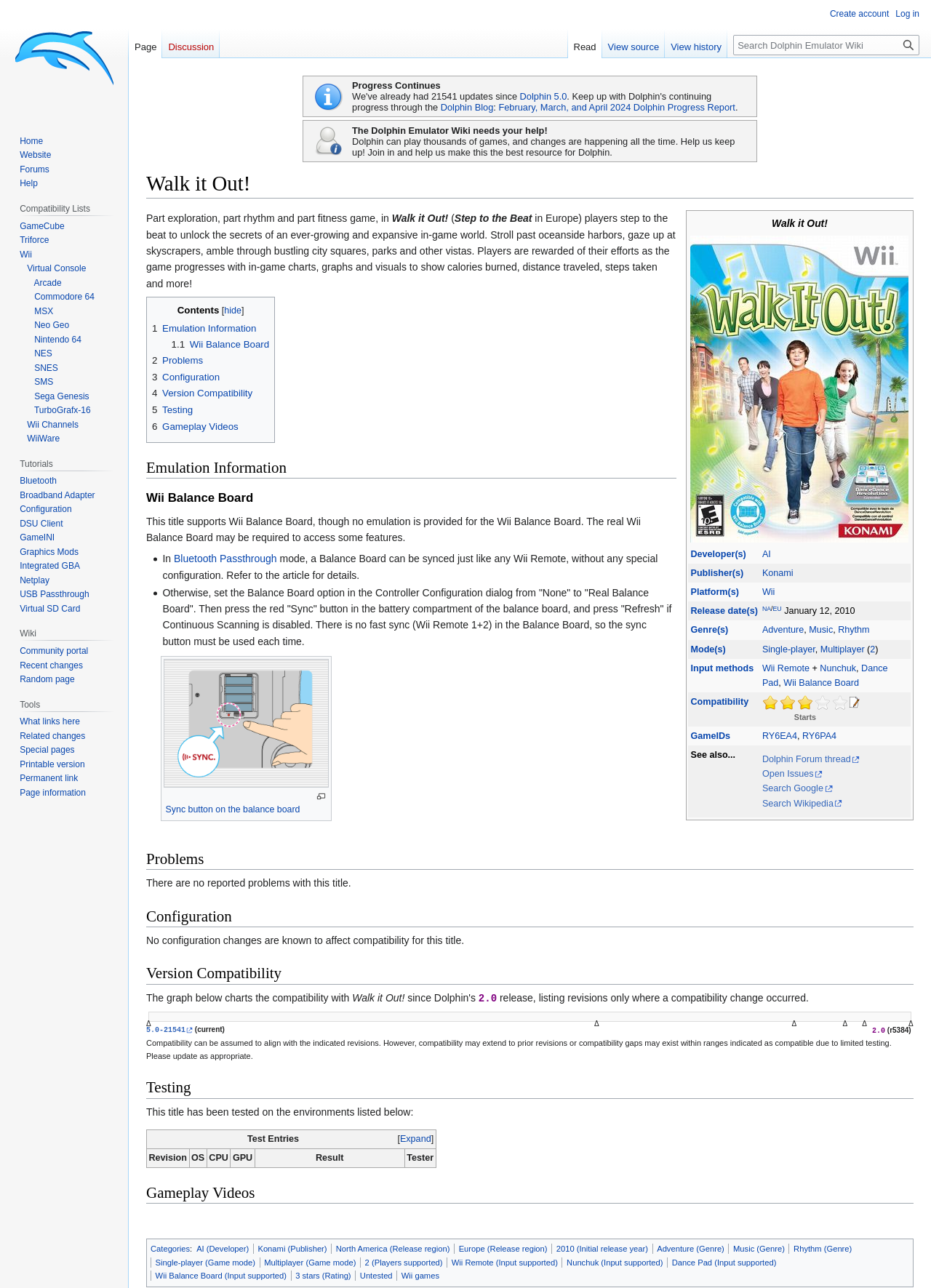Locate and provide the bounding box coordinates for the HTML element that matches this description: "Dolphin Forum thread".

[0.819, 0.586, 0.924, 0.594]